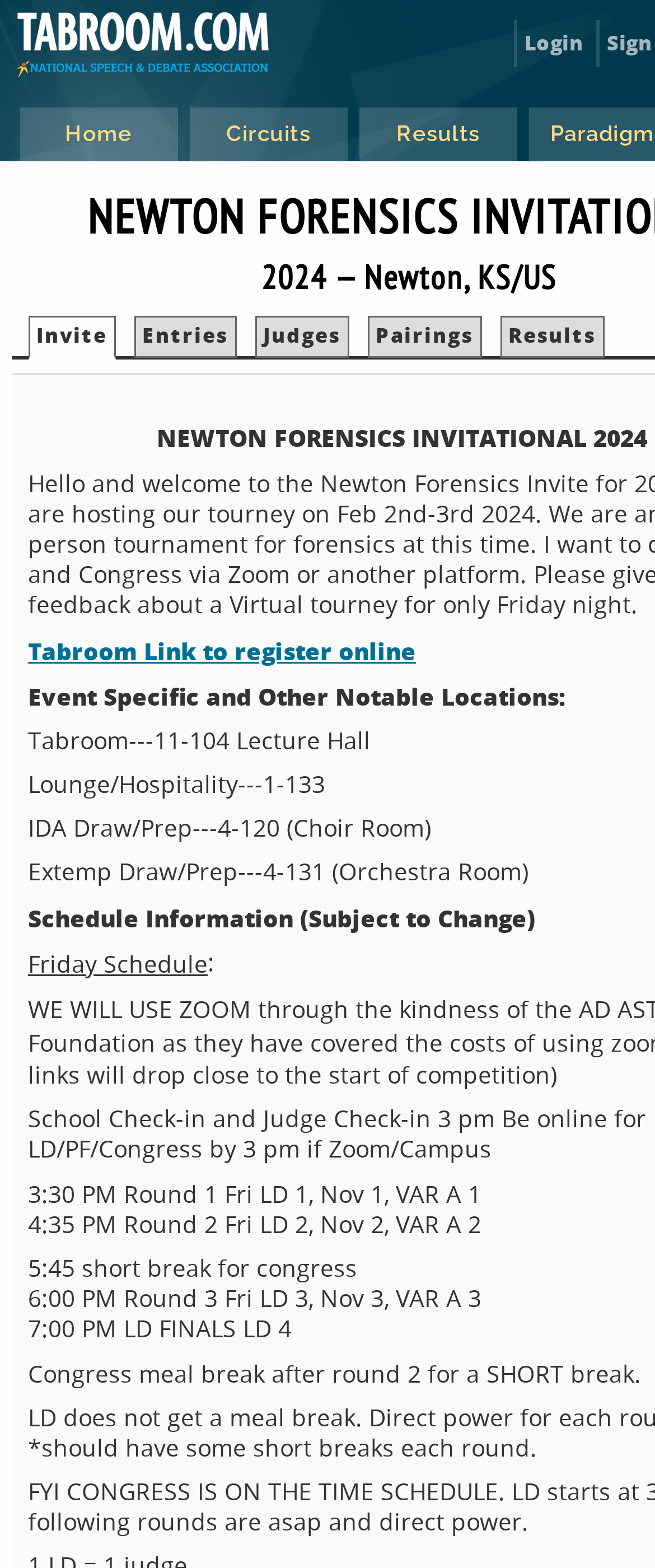Please identify the bounding box coordinates of the region to click in order to complete the task: "view the results". The coordinates must be four float numbers between 0 and 1, specified as [left, top, right, bottom].

[0.548, 0.069, 0.794, 0.103]